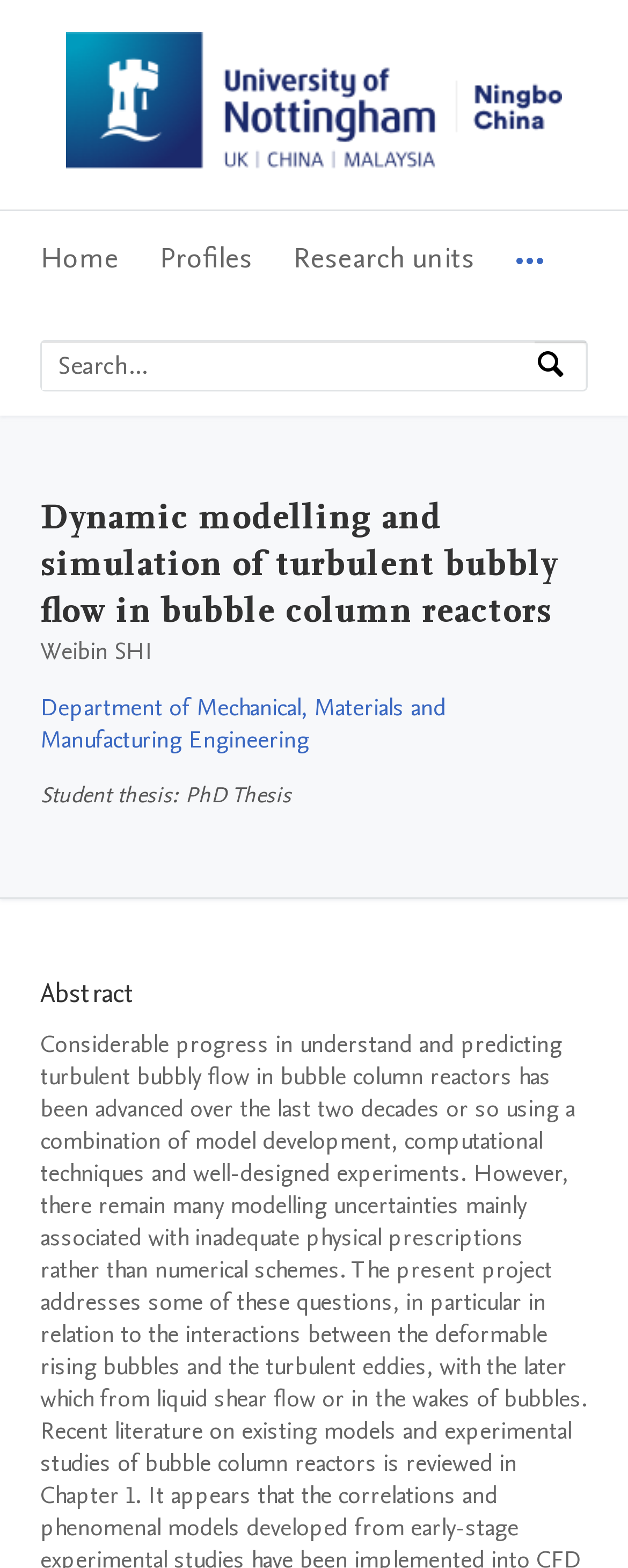Find the headline of the webpage and generate its text content.

Dynamic modelling and simulation of turbulent bubbly flow in bubble column reactors